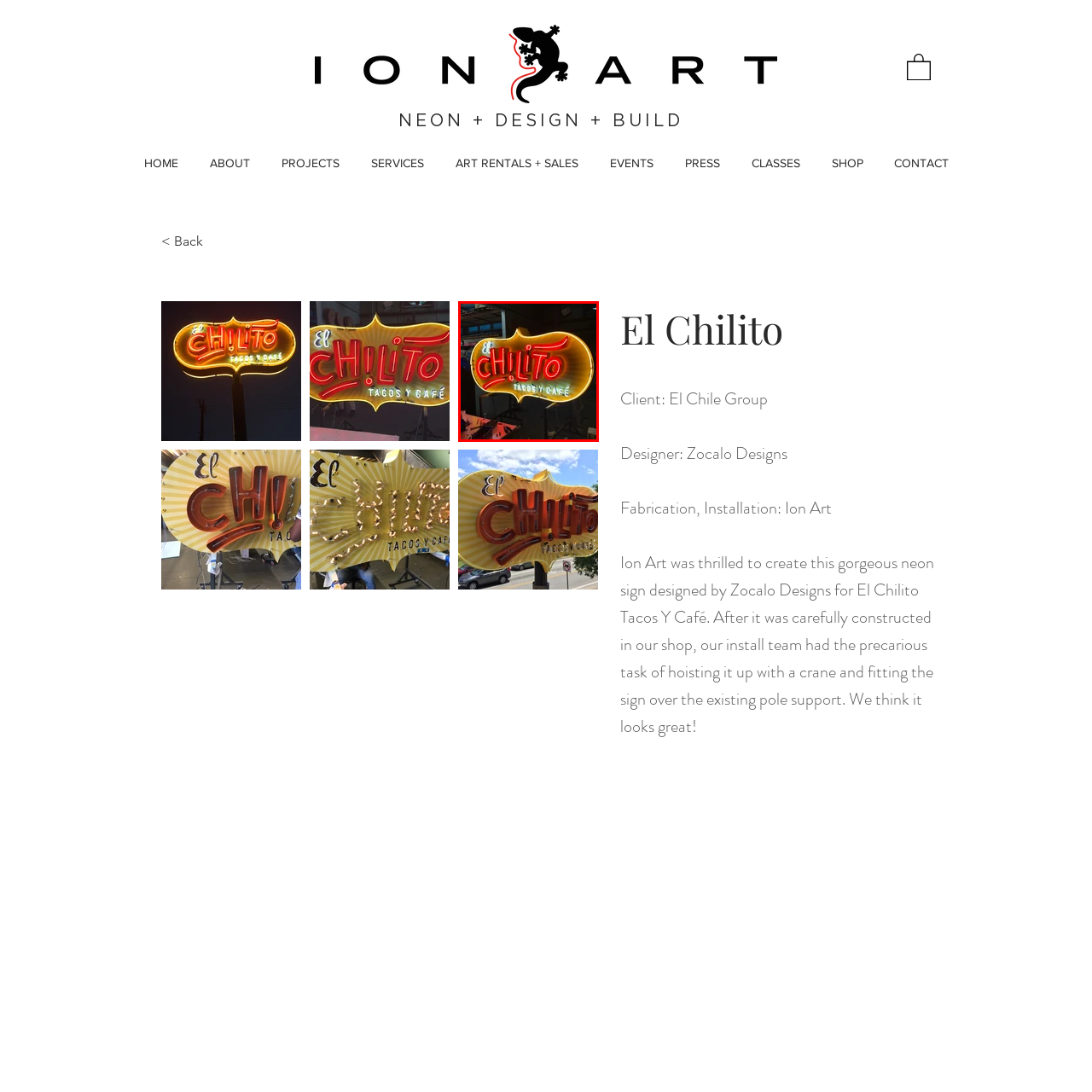Look at the image within the red outline, What are the dominant colors of the neon sign? Answer with one word or phrase.

Red and yellow